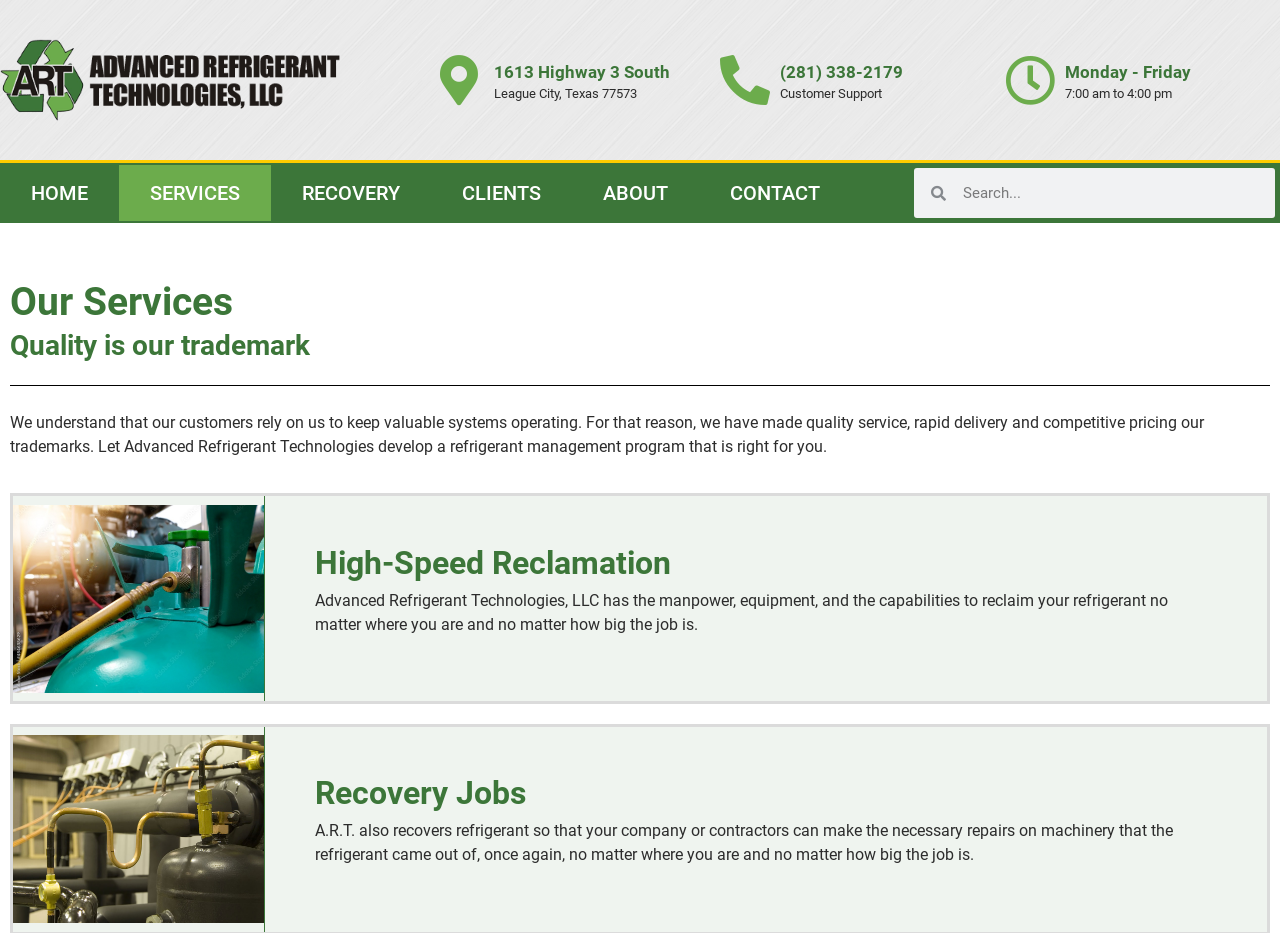Please identify the bounding box coordinates of the clickable area that will allow you to execute the instruction: "Learn about High-Speed Reclamation".

[0.246, 0.586, 0.951, 0.62]